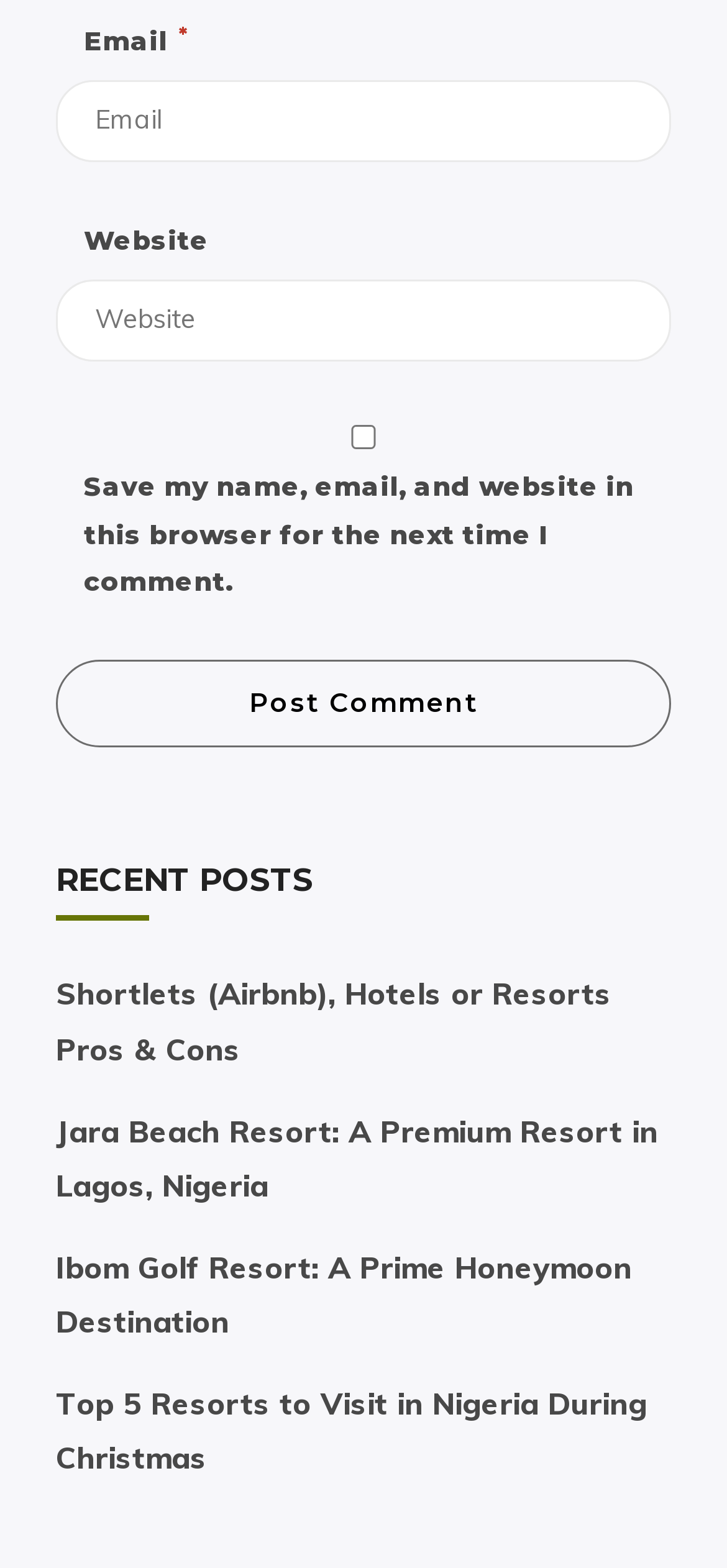How many links are under 'RECENT POSTS'?
Please give a detailed and thorough answer to the question, covering all relevant points.

I counted the number of links under the 'RECENT POSTS' heading, which are 'Shortlets (Airbnb), Hotels or Resorts Pros & Cons', 'Jara Beach Resort: A Premium Resort in Lagos, Nigeria', 'Ibom Golf Resort: A Prime Honeymoon Destination', and 'Top 5 Resorts to Visit in Nigeria During Christmas'. There are 4 links in total.